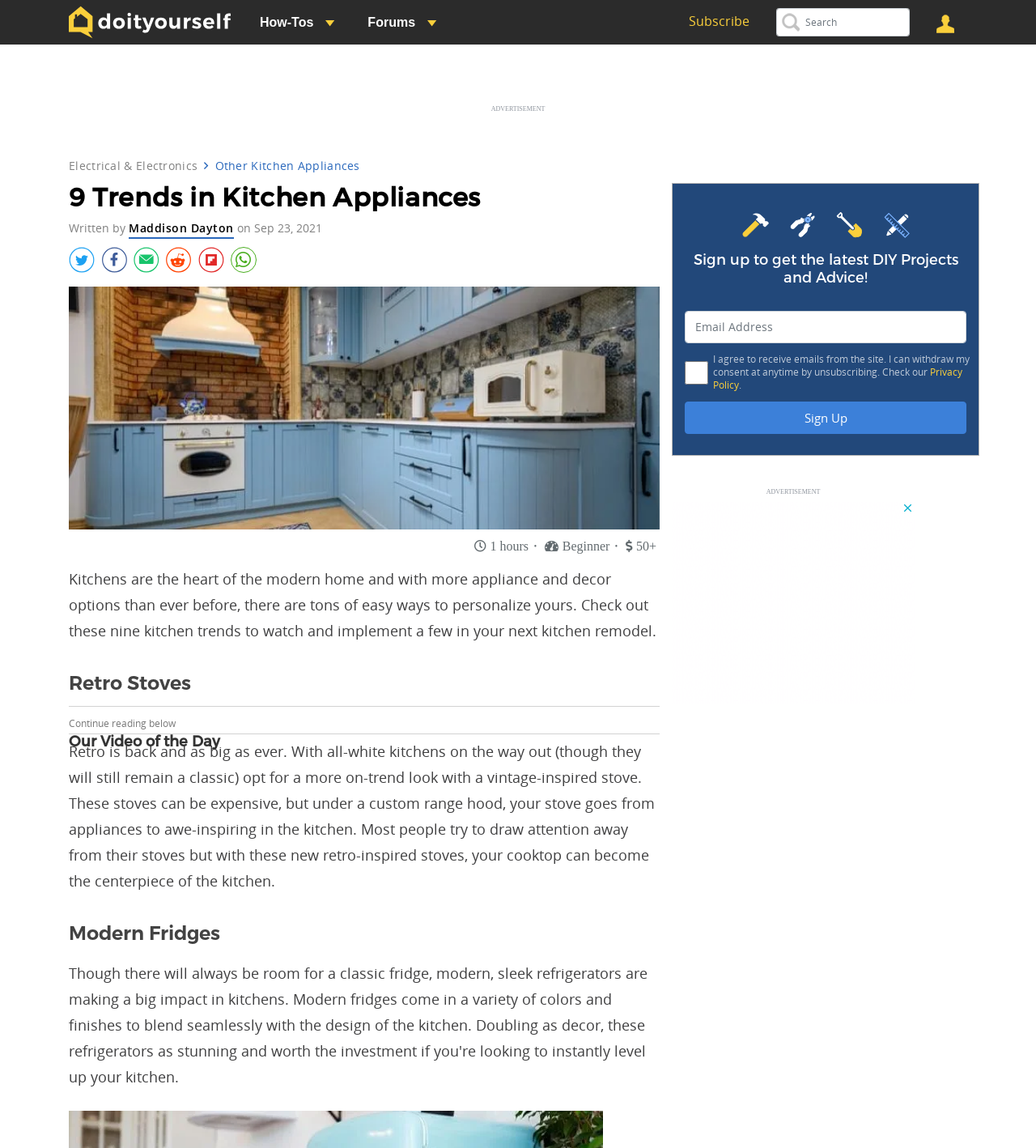What is the first trend mentioned in the article?
Please provide a comprehensive answer based on the details in the screenshot.

I found the first trend by looking at the heading 'Retro Stoves' which is the first trend mentioned in the article.